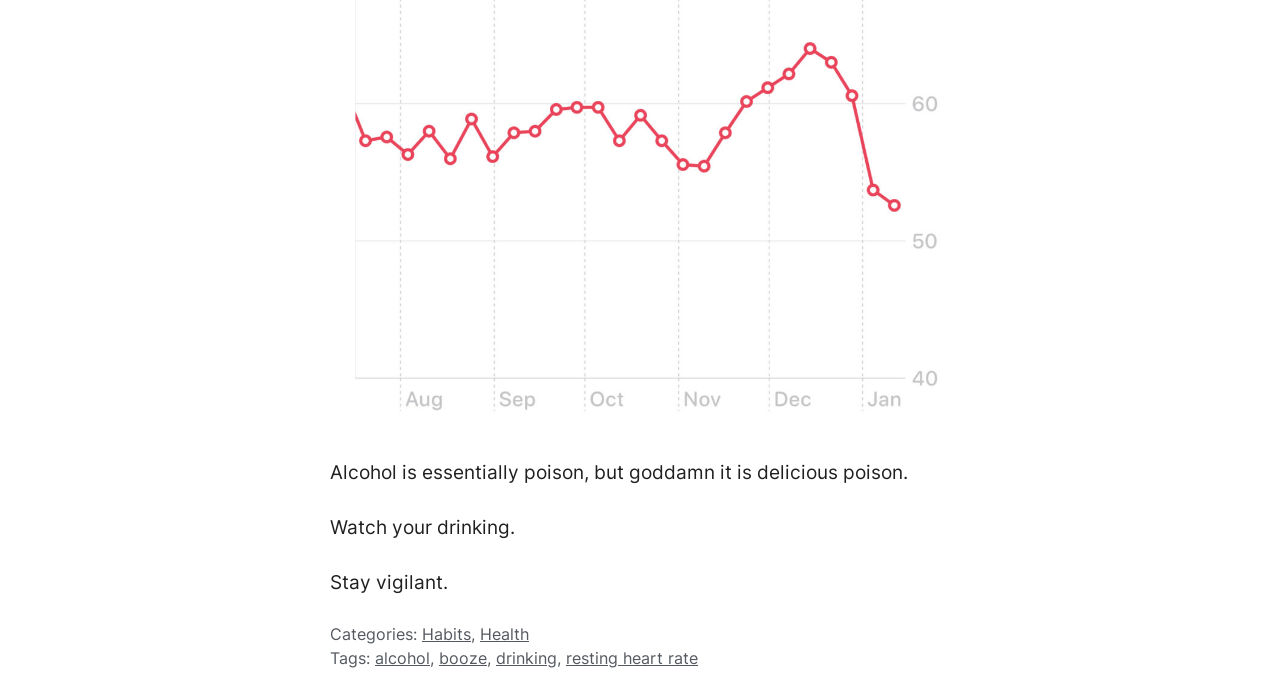Please analyze the image and give a detailed answer to the question:
What is the second sentence on the webpage?

The second sentence on the webpage is 'Watch your drinking.' which is a StaticText element with bounding box coordinates [0.258, 0.736, 0.402, 0.77].